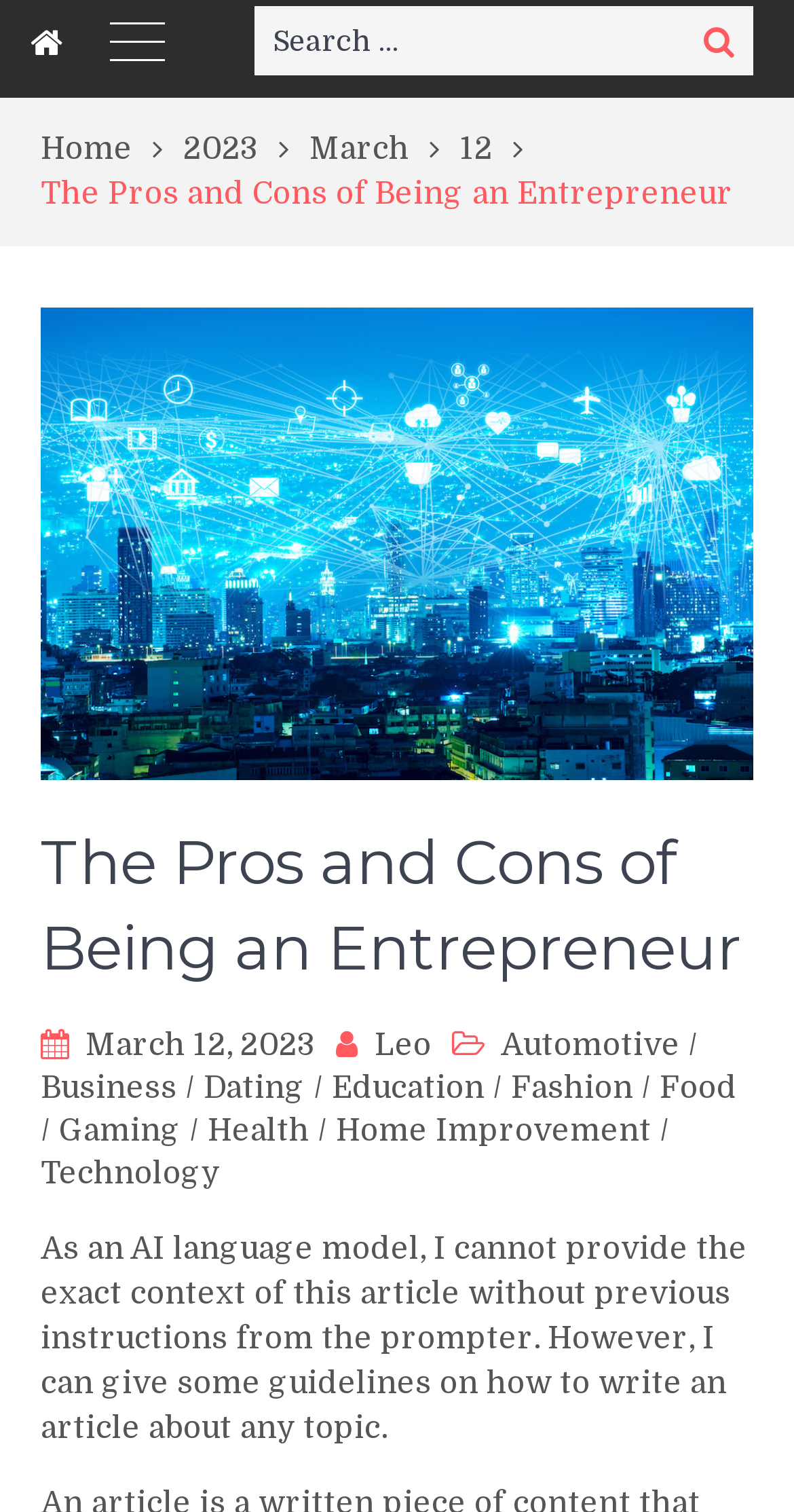Using the provided description March 12, 2023March 25, 2023, find the bounding box coordinates for the UI element. Provide the coordinates in (top-left x, top-left y, bottom-right x, bottom-right y) format, ensuring all values are between 0 and 1.

[0.108, 0.679, 0.397, 0.703]